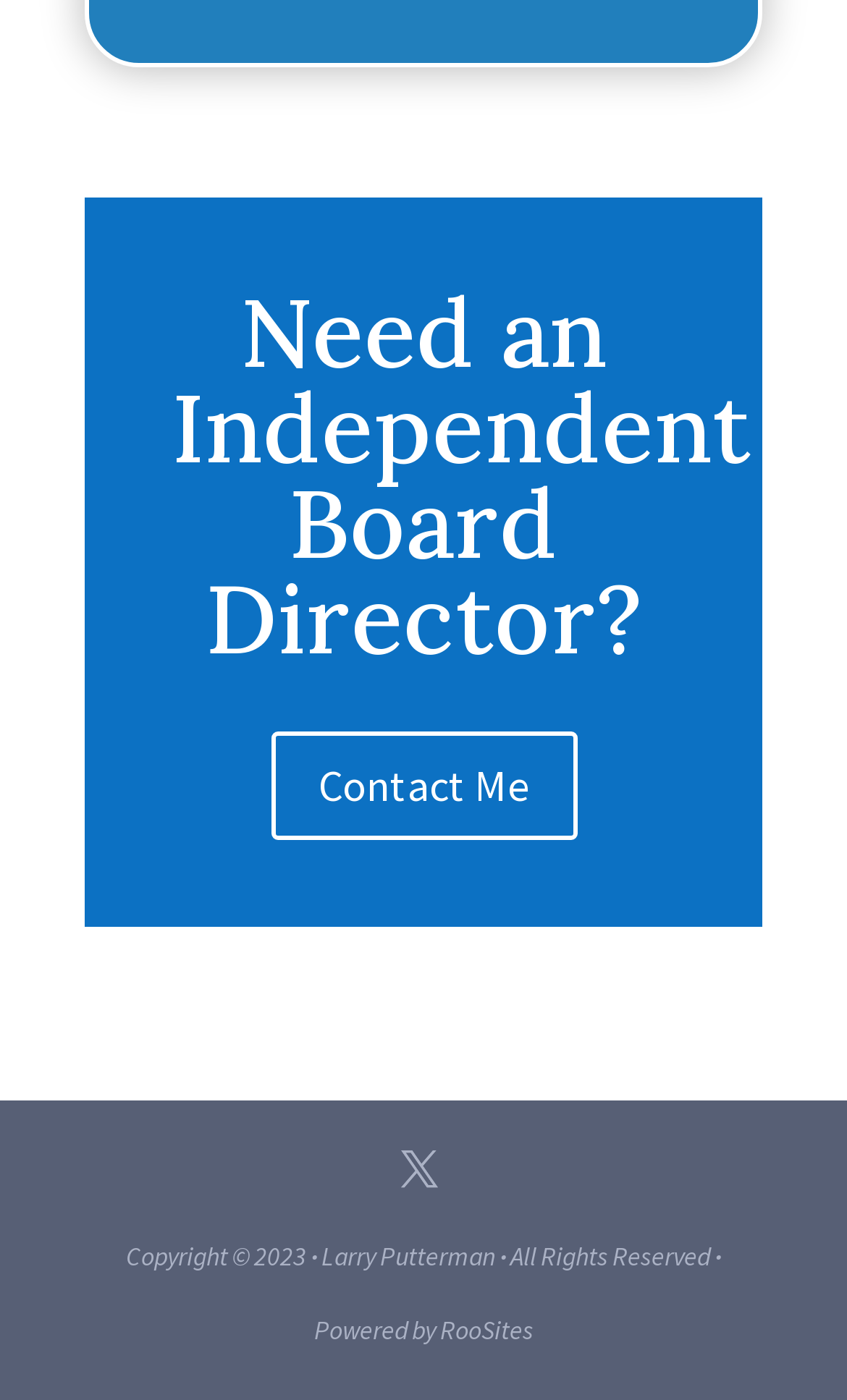Please respond in a single word or phrase: 
What is the profession of Larry Putterman?

Independent Board Director